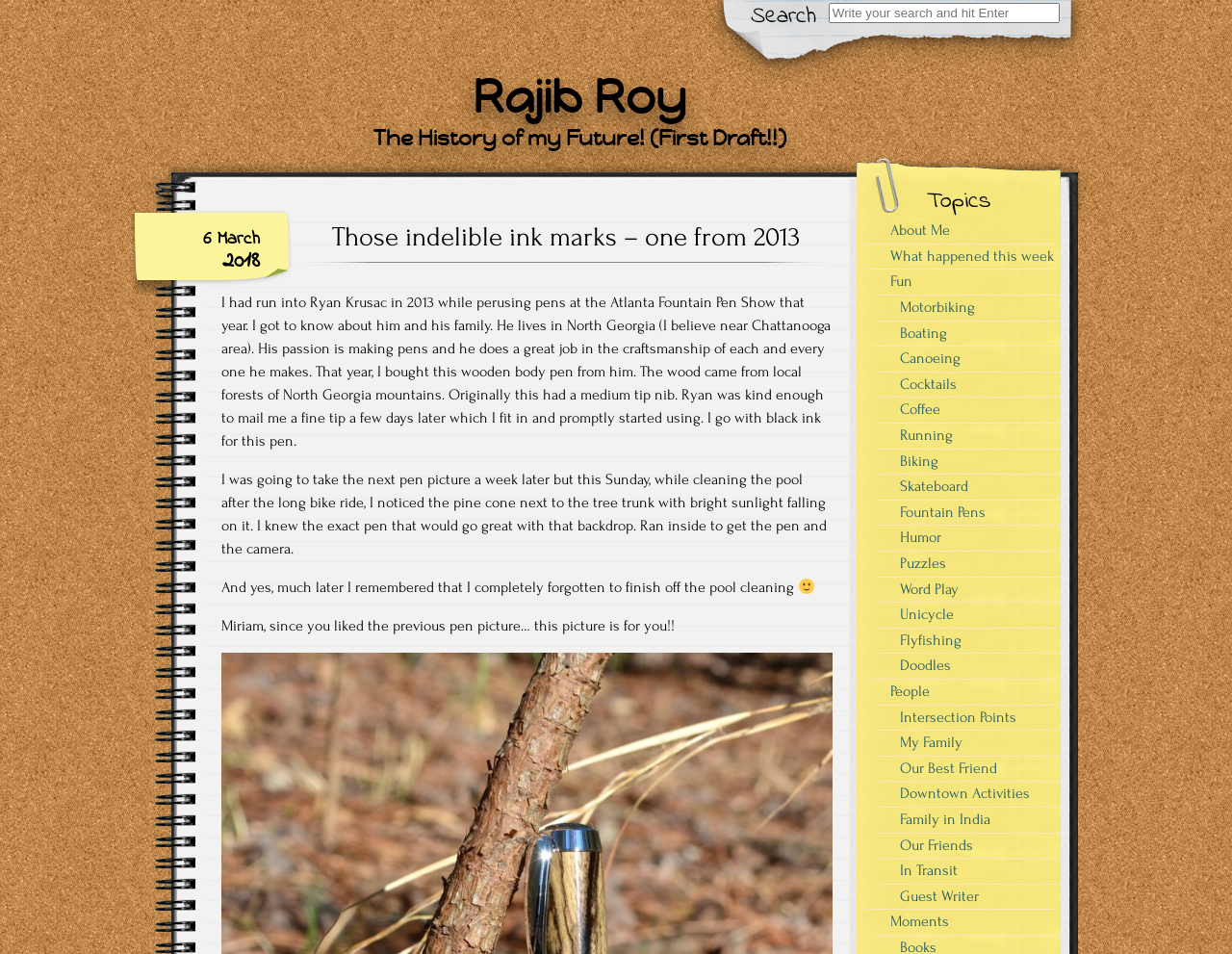Find and provide the bounding box coordinates for the UI element described here: "Guest Writer". The coordinates should be given as four float numbers between 0 and 1: [left, top, right, bottom].

[0.711, 0.926, 0.863, 0.953]